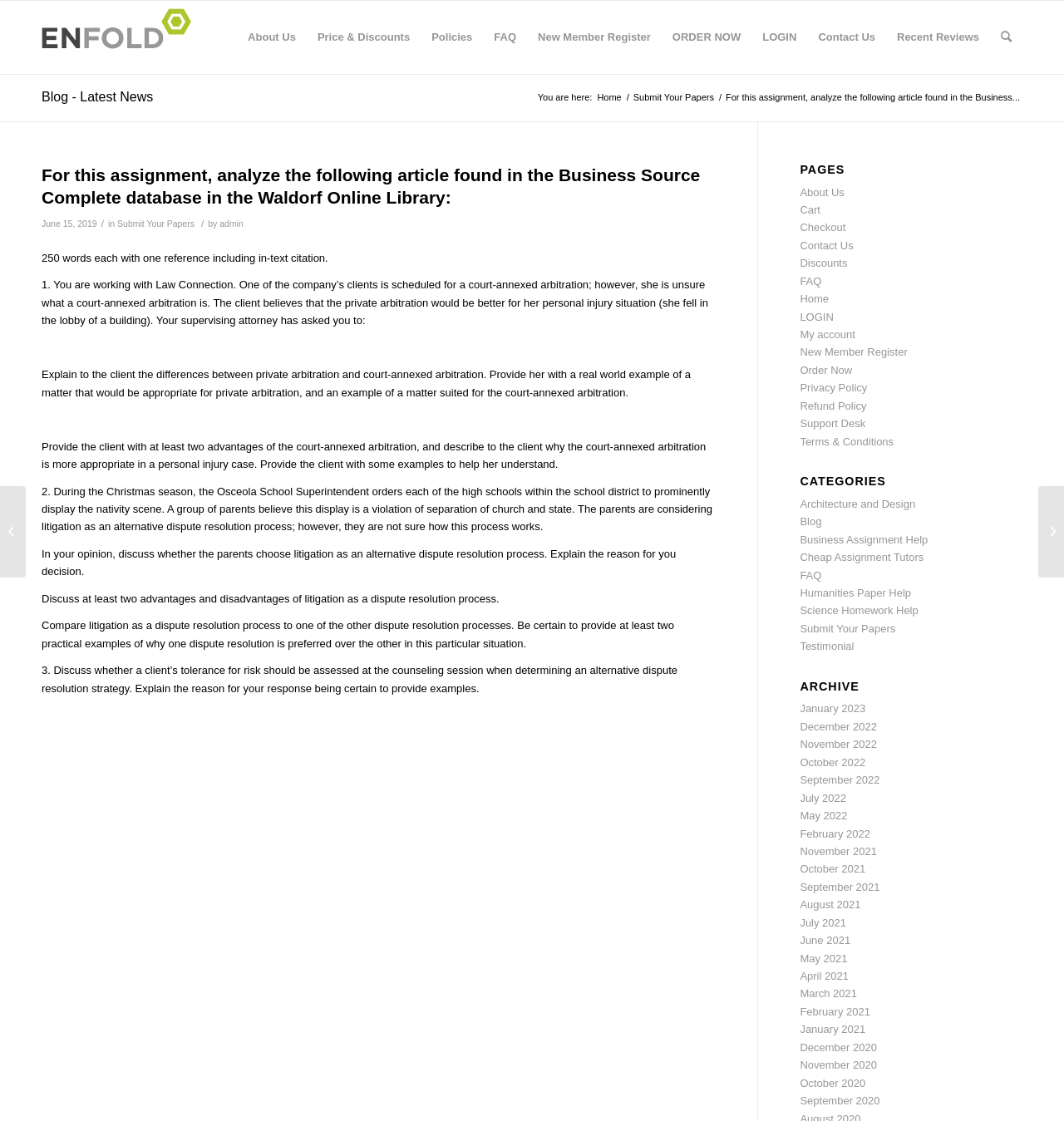Please find the bounding box for the UI element described by: "Submit Your Papers".

[0.752, 0.555, 0.842, 0.566]